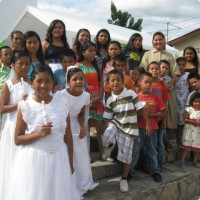Provide your answer in a single word or phrase: 
Where did the event possibly take place?

Rural or semi-urban area of Honduras